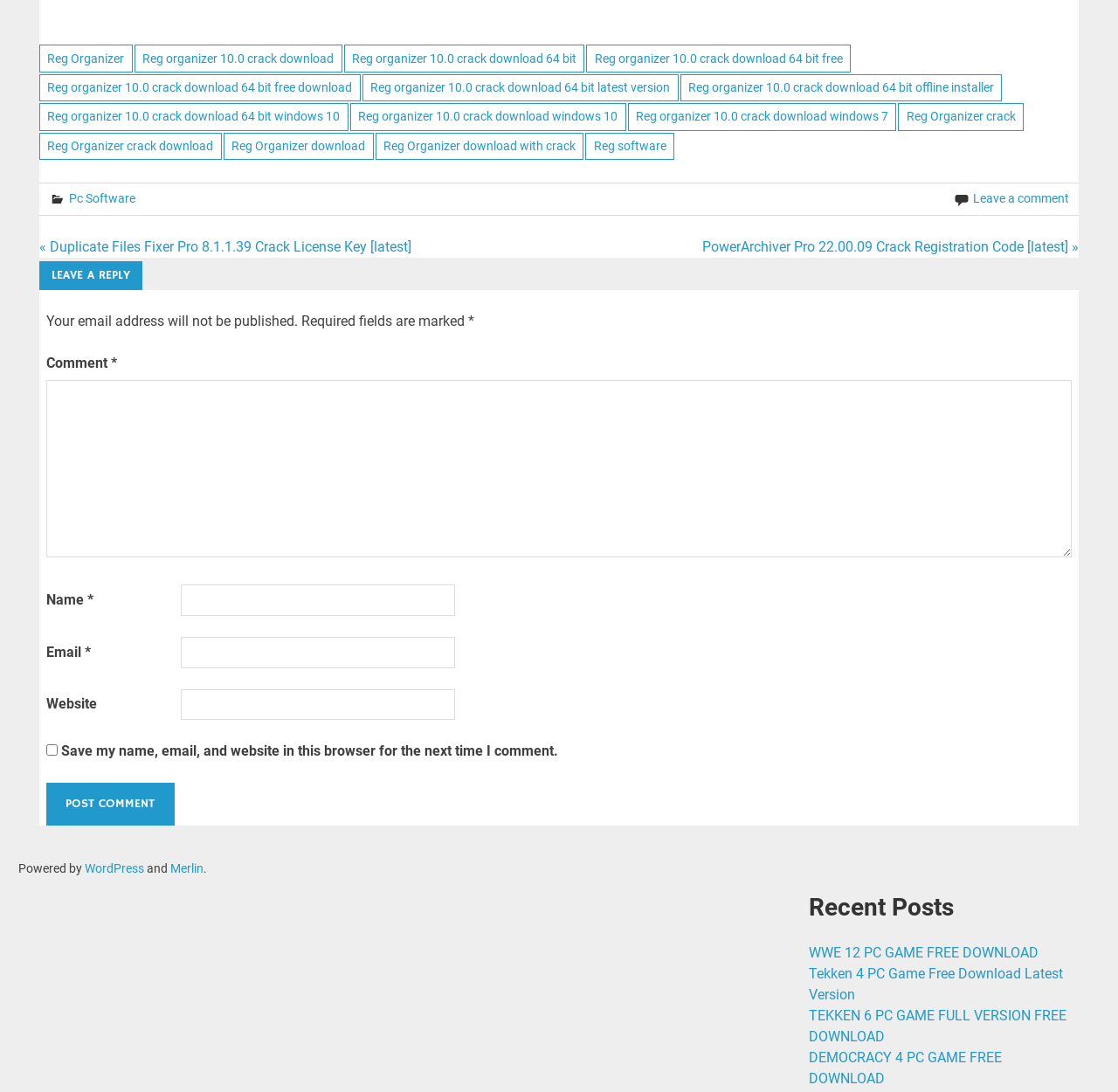Answer the question with a brief word or phrase:
How many links are there in the 'Post navigation' section?

2